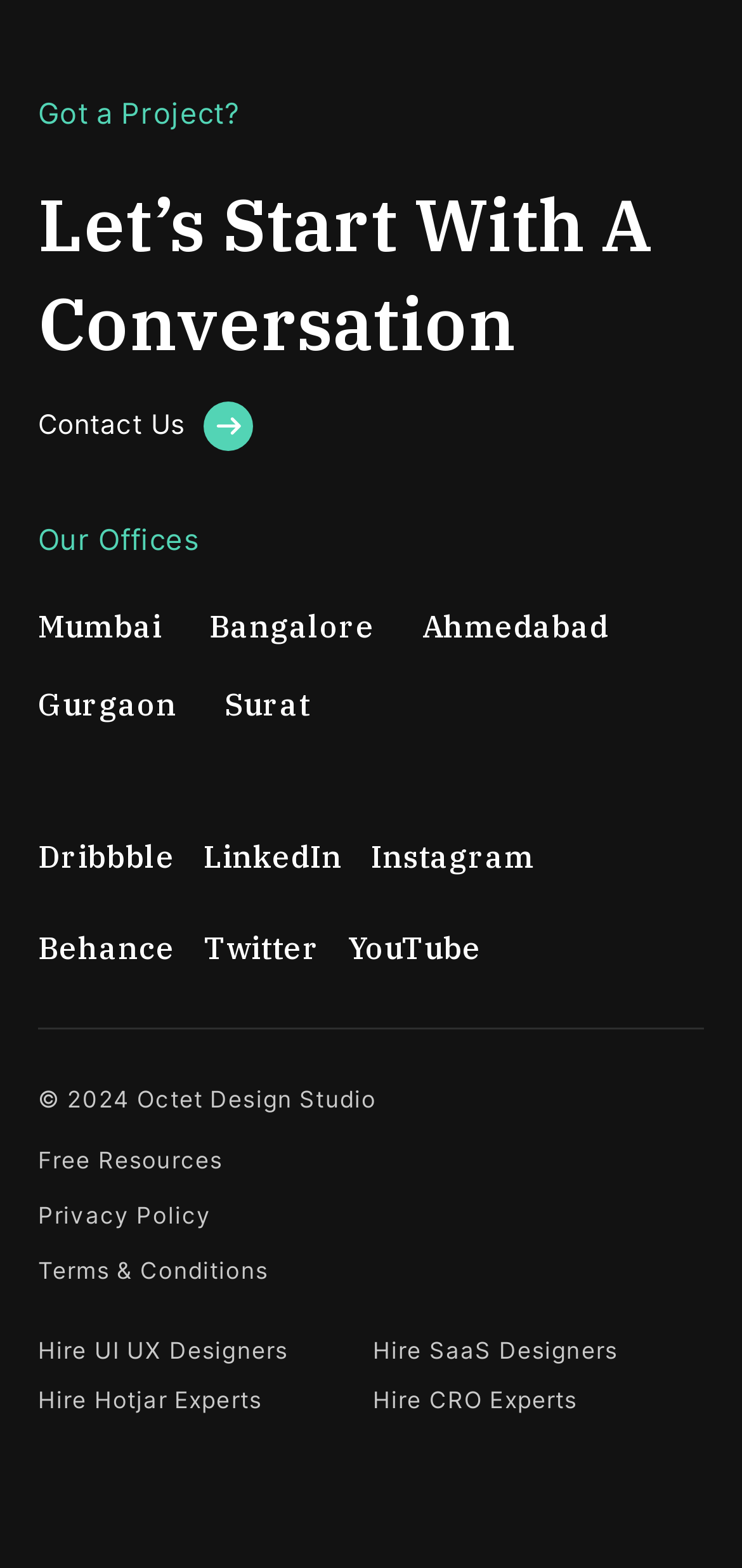What social media platforms is the design studio on?
Look at the image and answer with only one word or phrase.

6